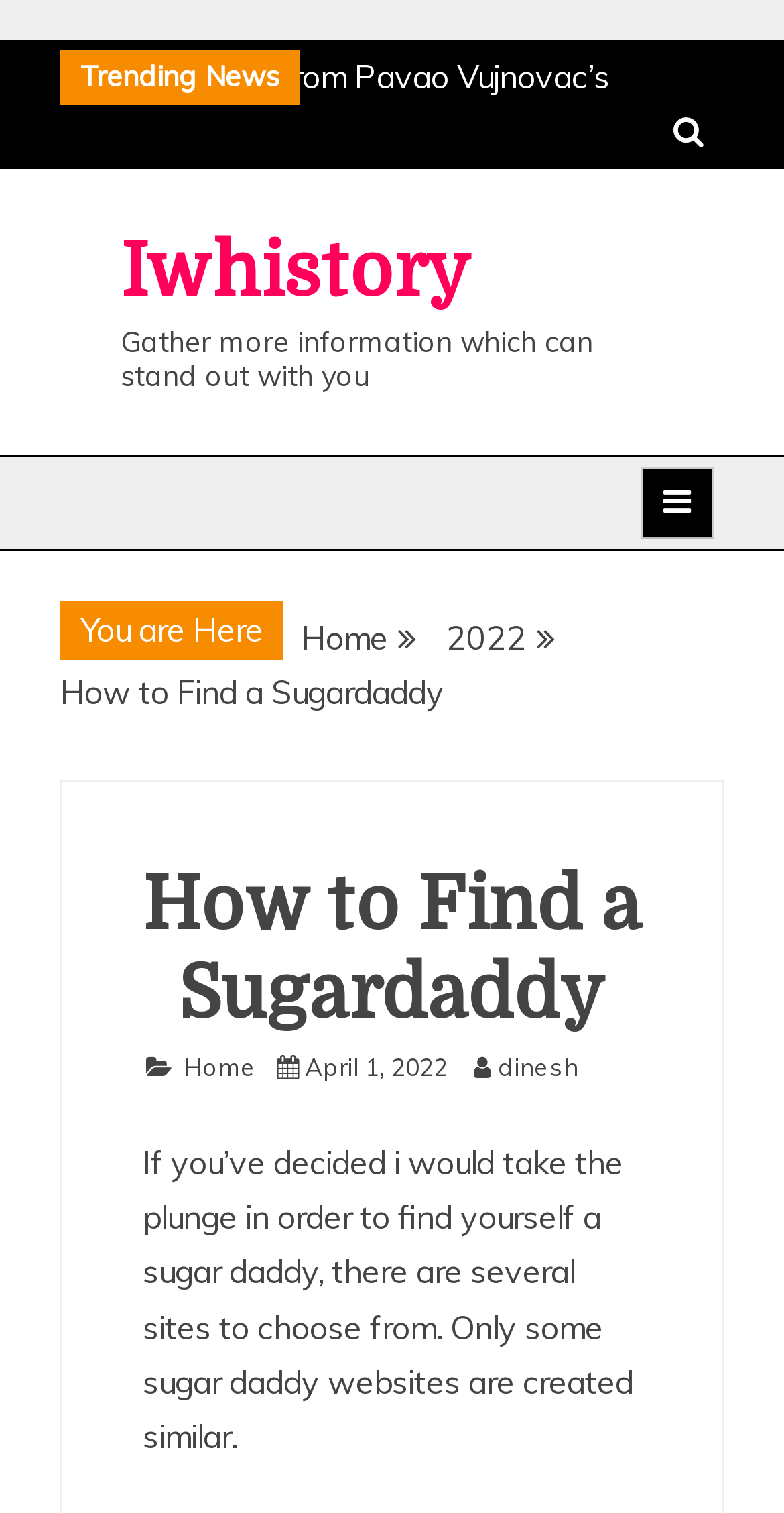Identify the bounding box coordinates of the clickable region required to complete the instruction: "Visit the home page". The coordinates should be given as four float numbers within the range of 0 and 1, i.e., [left, top, right, bottom].

[0.385, 0.408, 0.495, 0.435]